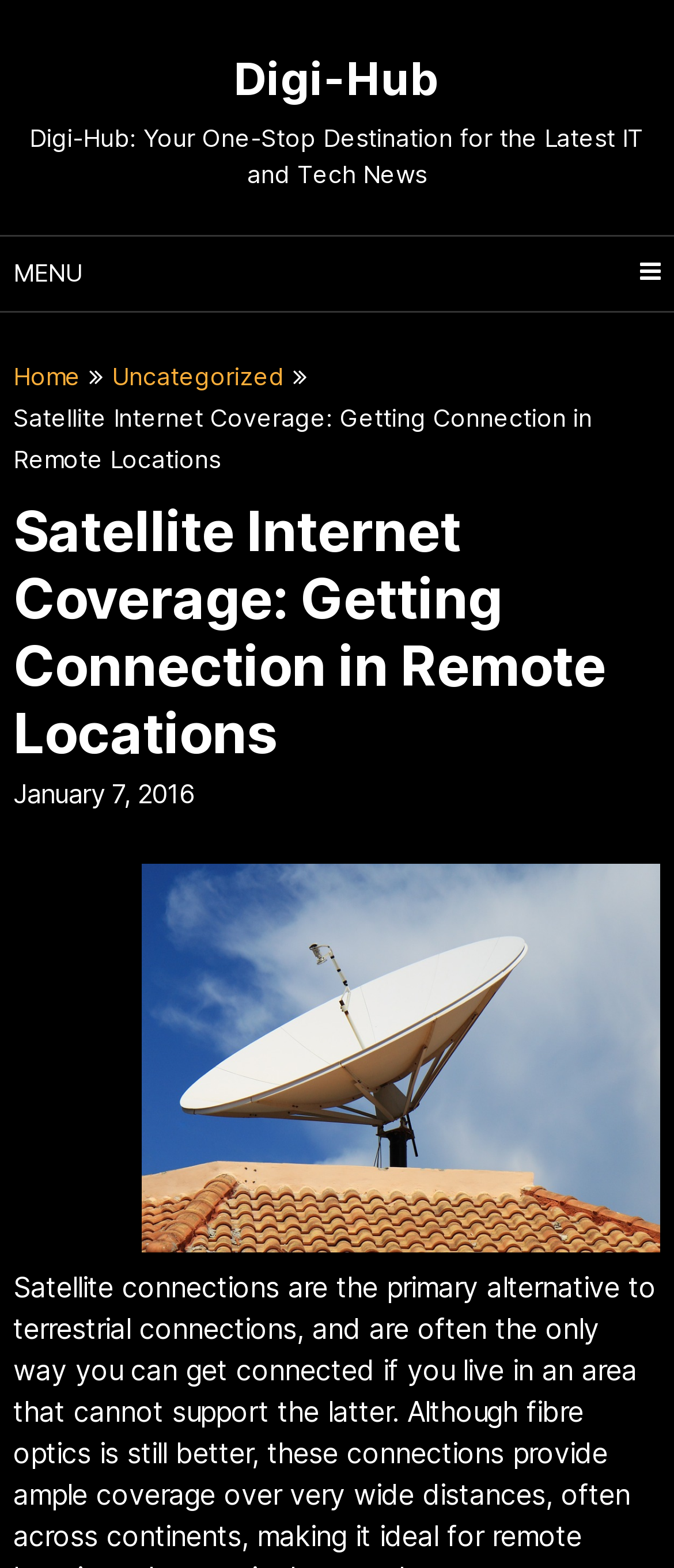Answer the question below with a single word or a brief phrase: 
How many links are there in the menu?

3